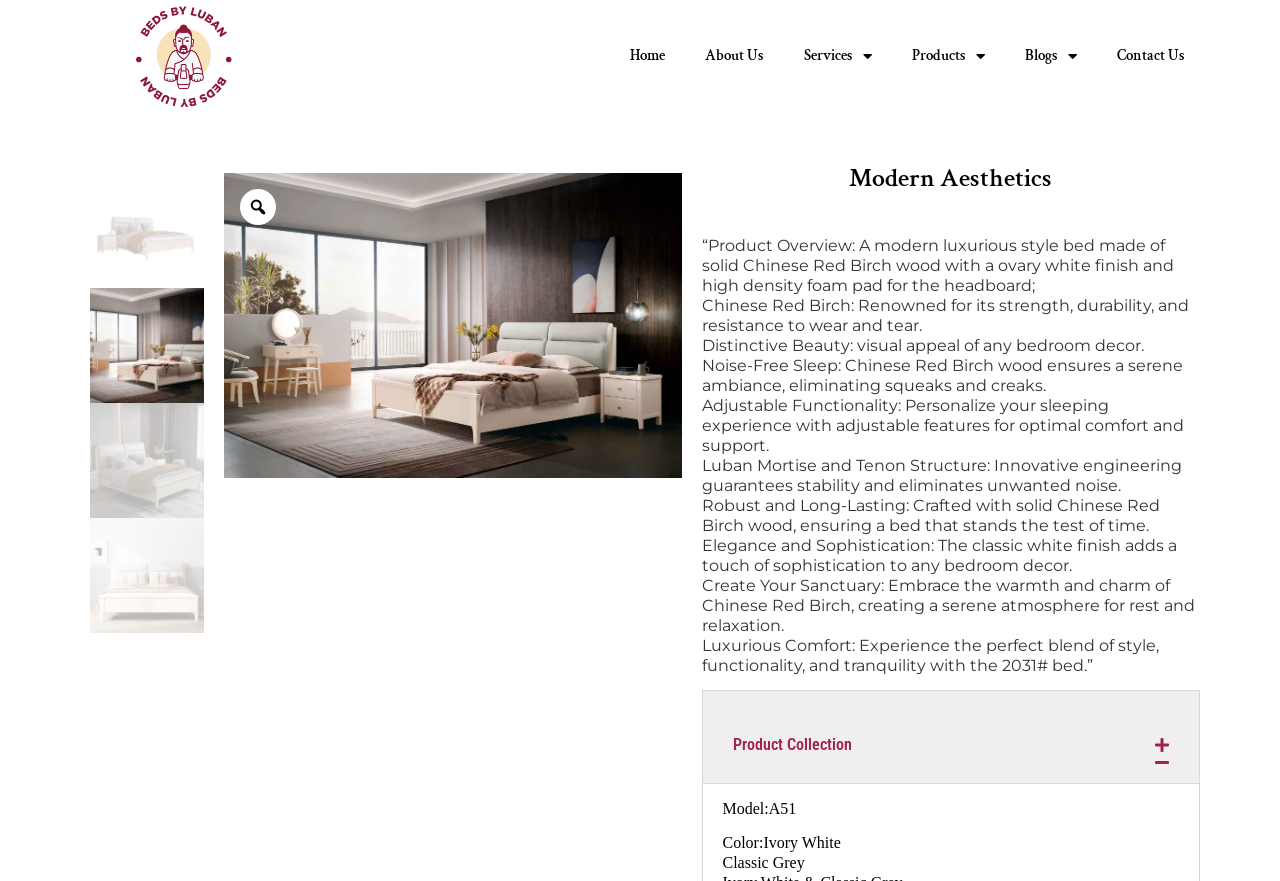Determine the bounding box coordinates of the clickable element to complete this instruction: "Go to 'Impact'". Provide the coordinates in the format of four float numbers between 0 and 1, [left, top, right, bottom].

None